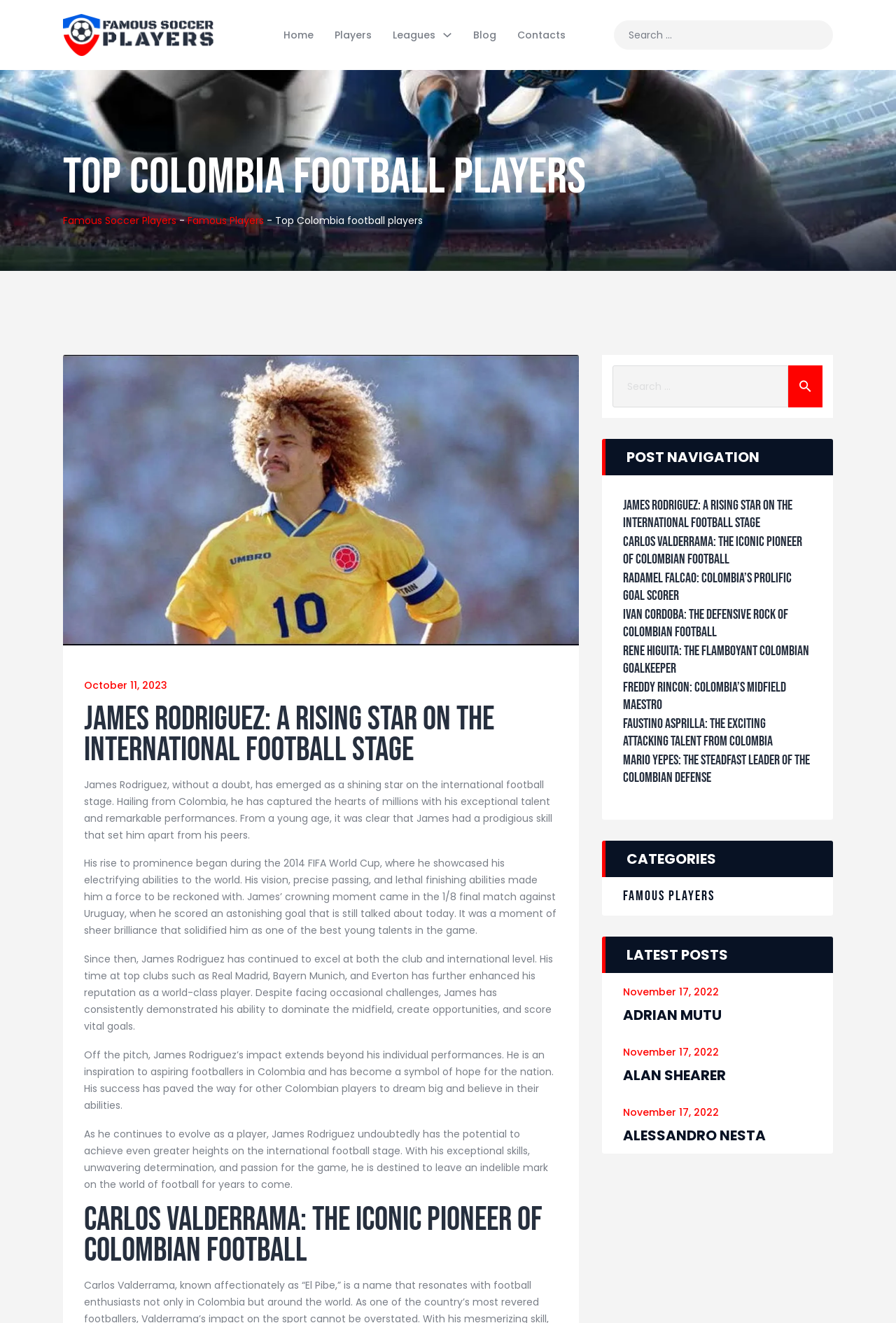Given the description: "Alan Shearer", determine the bounding box coordinates of the UI element. The coordinates should be formatted as four float numbers between 0 and 1, [left, top, right, bottom].

[0.695, 0.805, 0.81, 0.82]